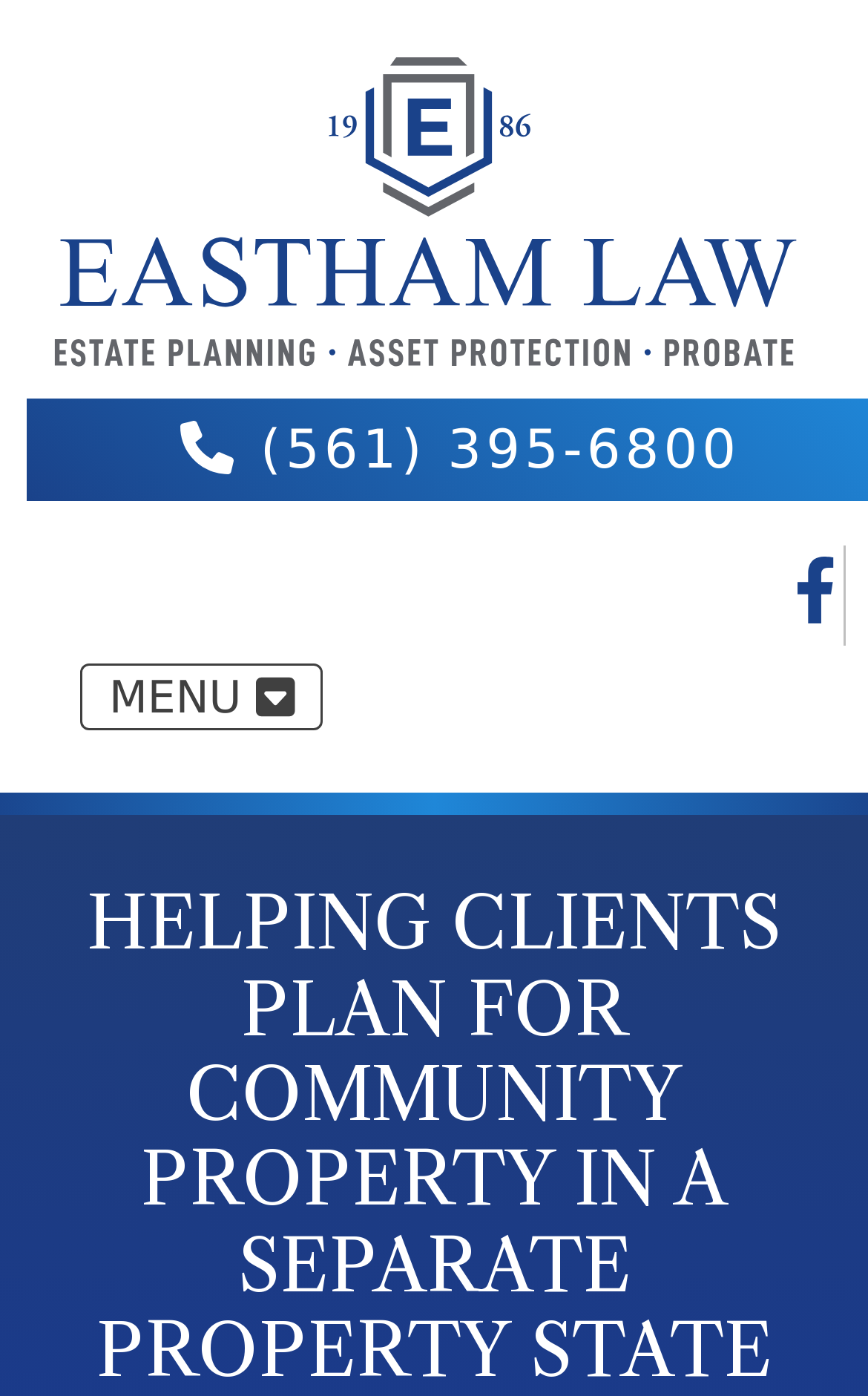Please answer the following question using a single word or phrase: 
What is the purpose of the button?

Toggle navigation